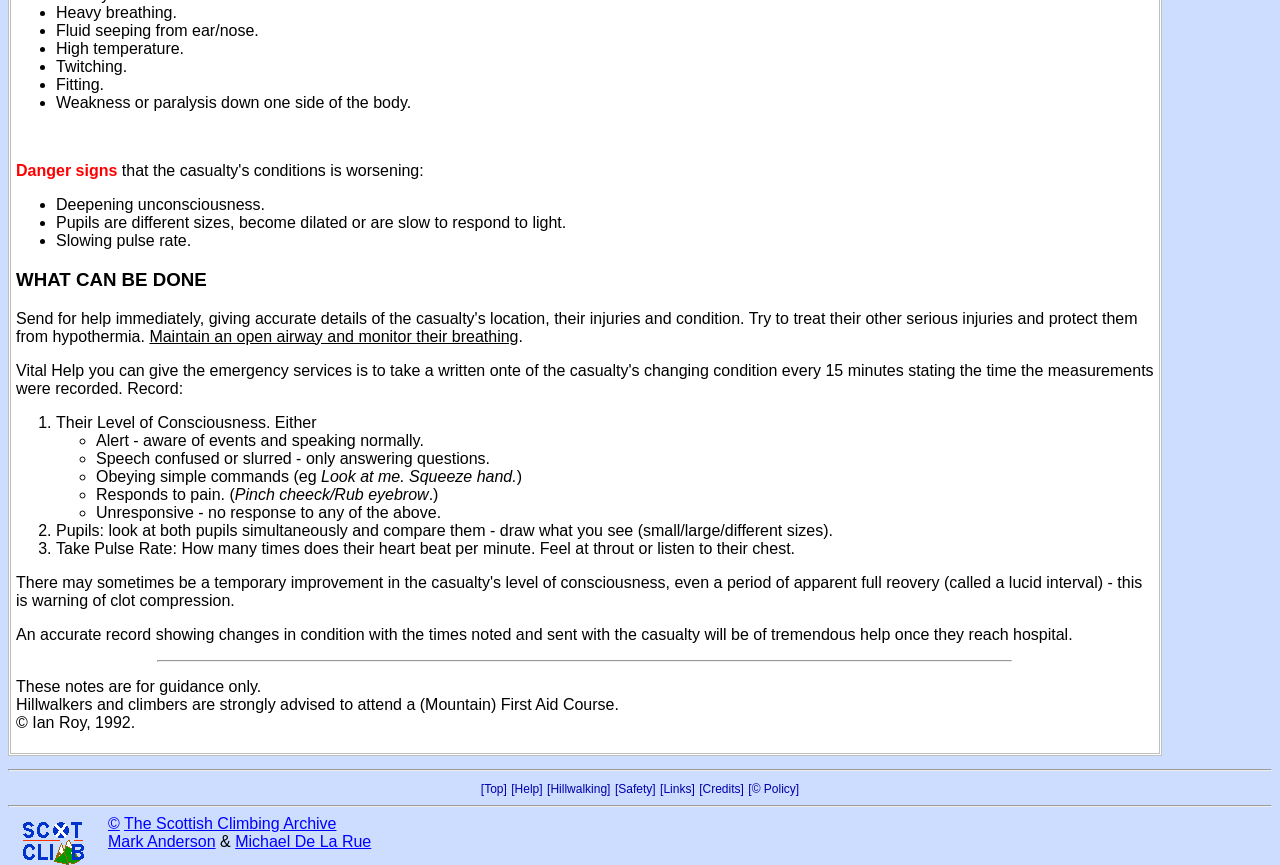Analyze the image and provide a detailed answer to the question: What should be done to maintain an open airway?

According to the webpage, to maintain an open airway, one should monitor the casualty's breathing, which is mentioned under the 'WHAT CAN BE DONE' section.